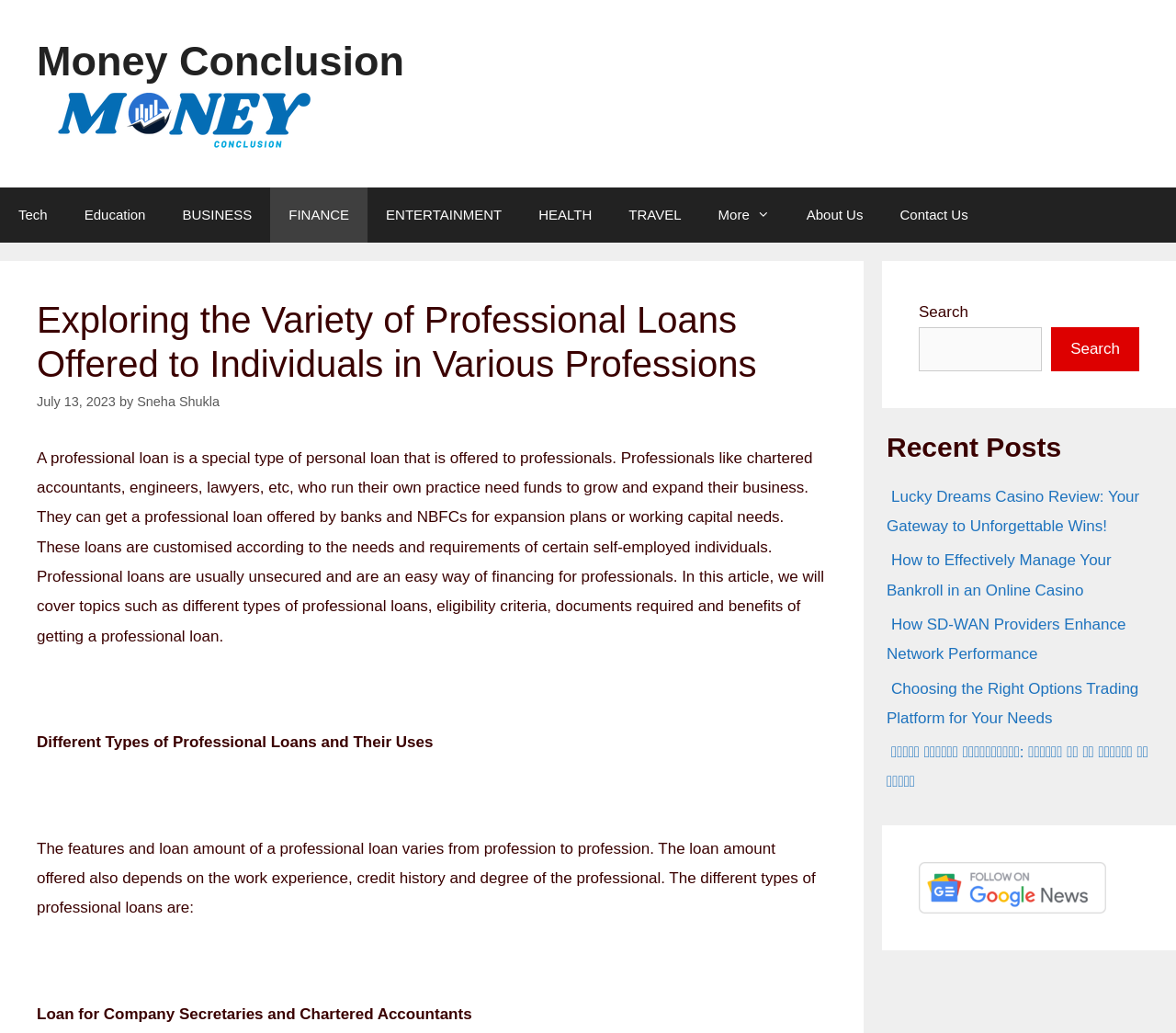Respond to the question with just a single word or phrase: 
What is the navigation menu located at?

Top of the page